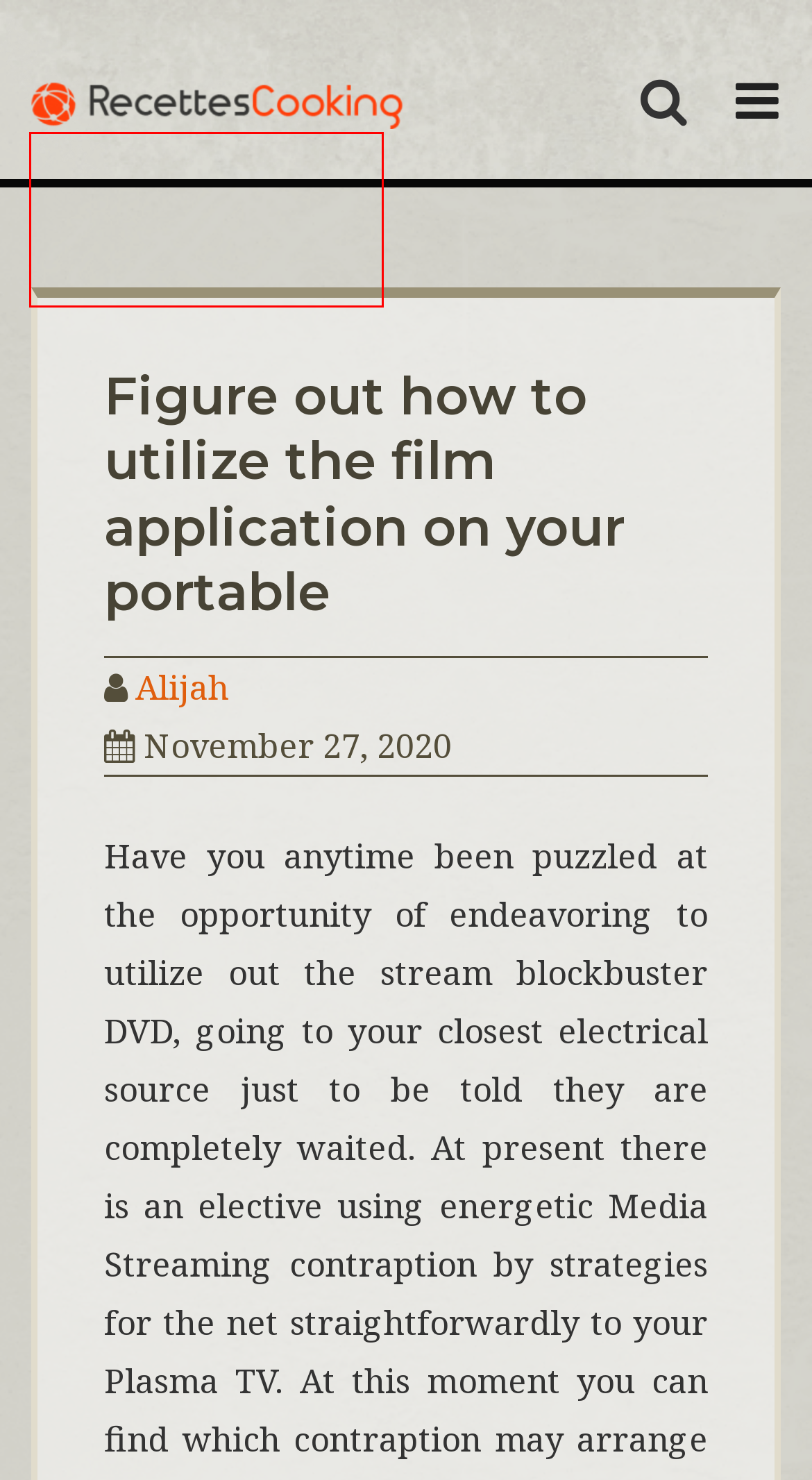You have a screenshot showing a webpage with a red bounding box around a UI element. Choose the webpage description that best matches the new page after clicking the highlighted element. Here are the options:
A. Food – Recettes Cooking
B. Application – Recettes Cooking
C. Health – Recettes Cooking
D. Law – Recettes Cooking
E. General – Recettes Cooking
F. Recettes Cooking – All Over Trends
G. A Sensible Selection of Free Io Online Games – Recettes Cooking
H. Alijah – Recettes Cooking

F